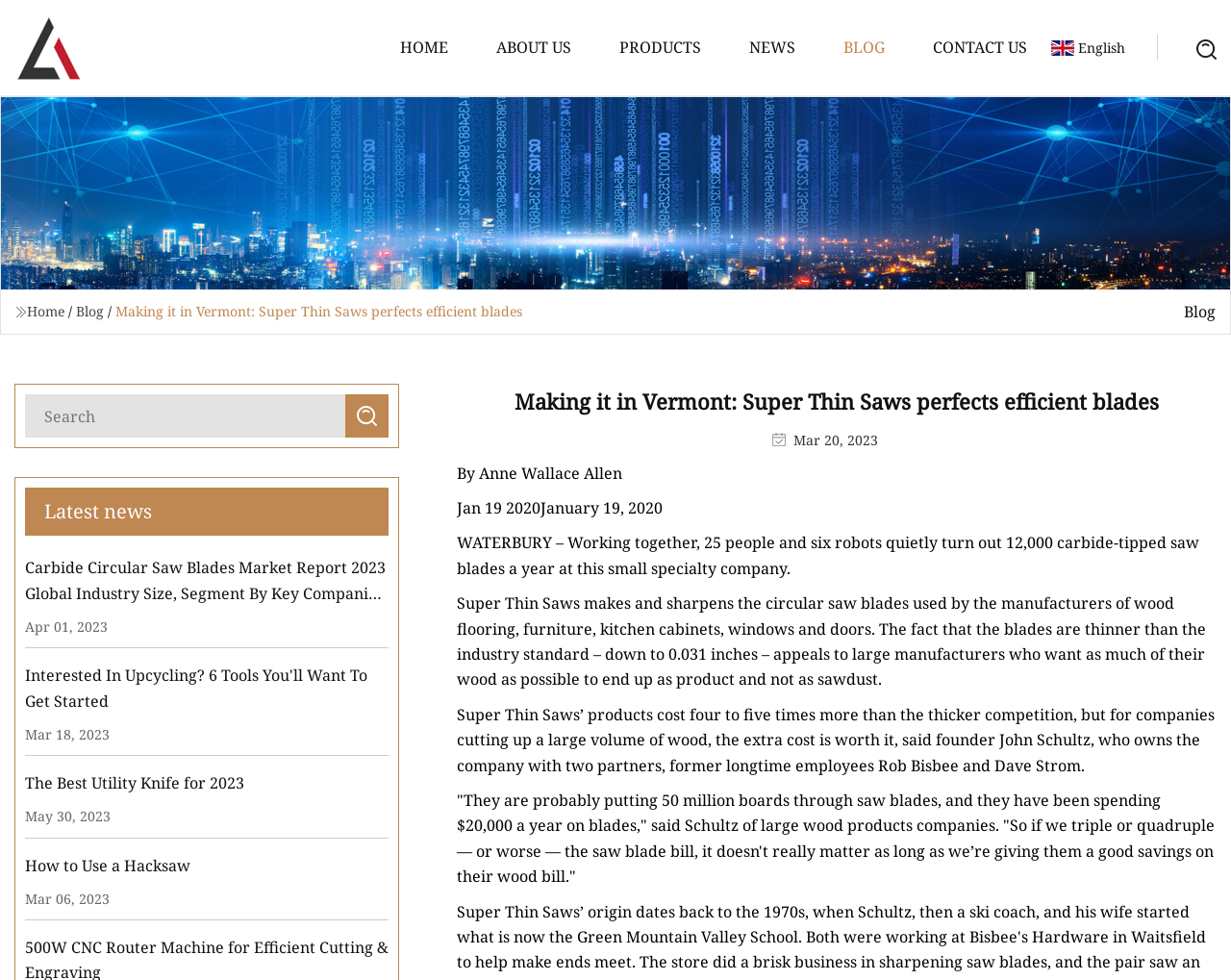Please locate the bounding box coordinates of the element that should be clicked to achieve the given instruction: "Read the latest news".

[0.036, 0.509, 0.123, 0.535]